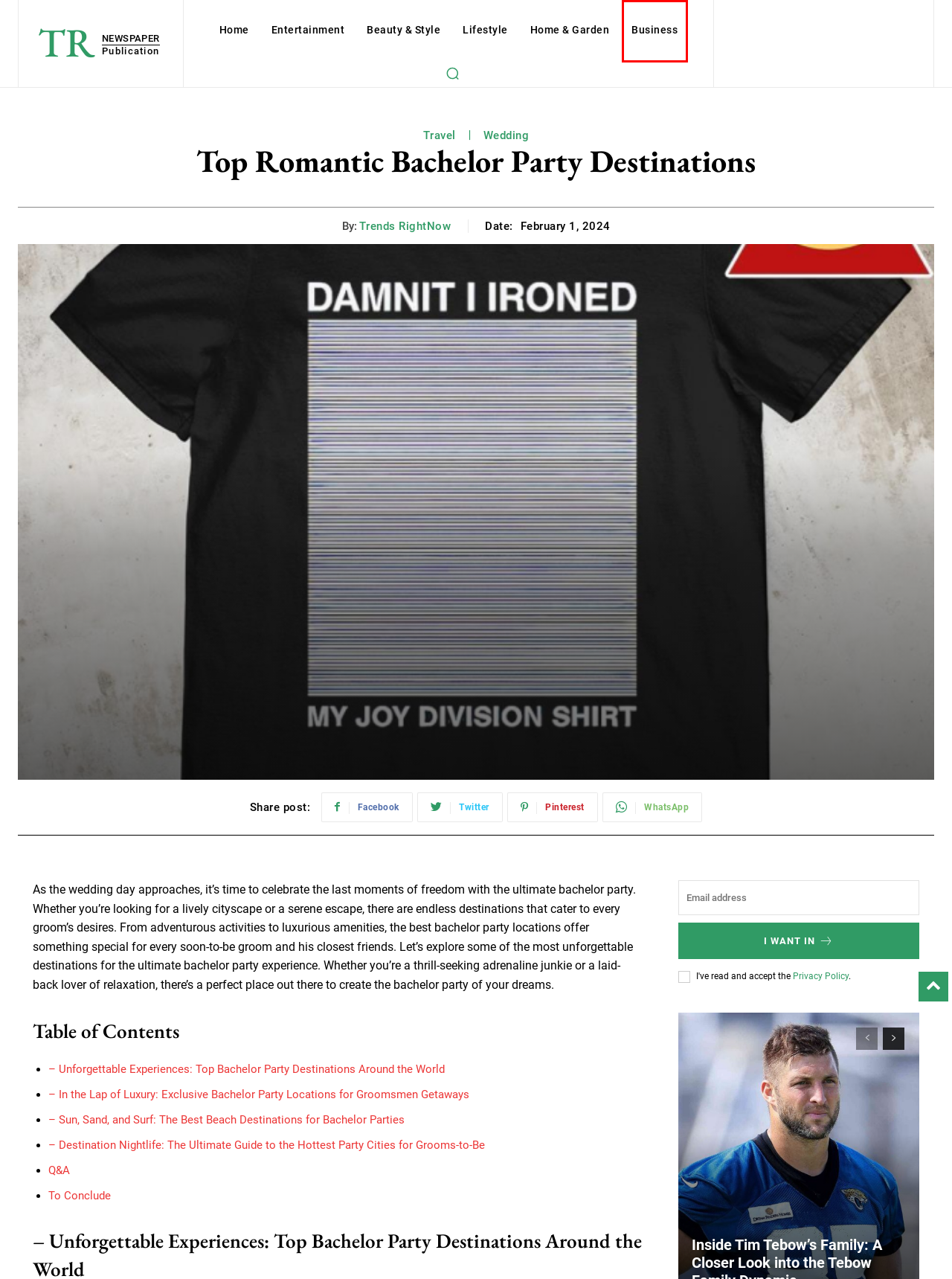Examine the screenshot of a webpage with a red bounding box around a UI element. Your task is to identify the webpage description that best corresponds to the new webpage after clicking the specified element. The given options are:
A. Business - Trends Right Now
B. Home & Garden - Trends Right Now
C. Trends Right Now
D. Travel - Trends Right Now
E. Beauty & Style - Trends Right Now
F. Wedding - Trends Right Now
G. Lifestyle - Trends Right Now
H. Trends RightNow, Author at Trends Right Now

A